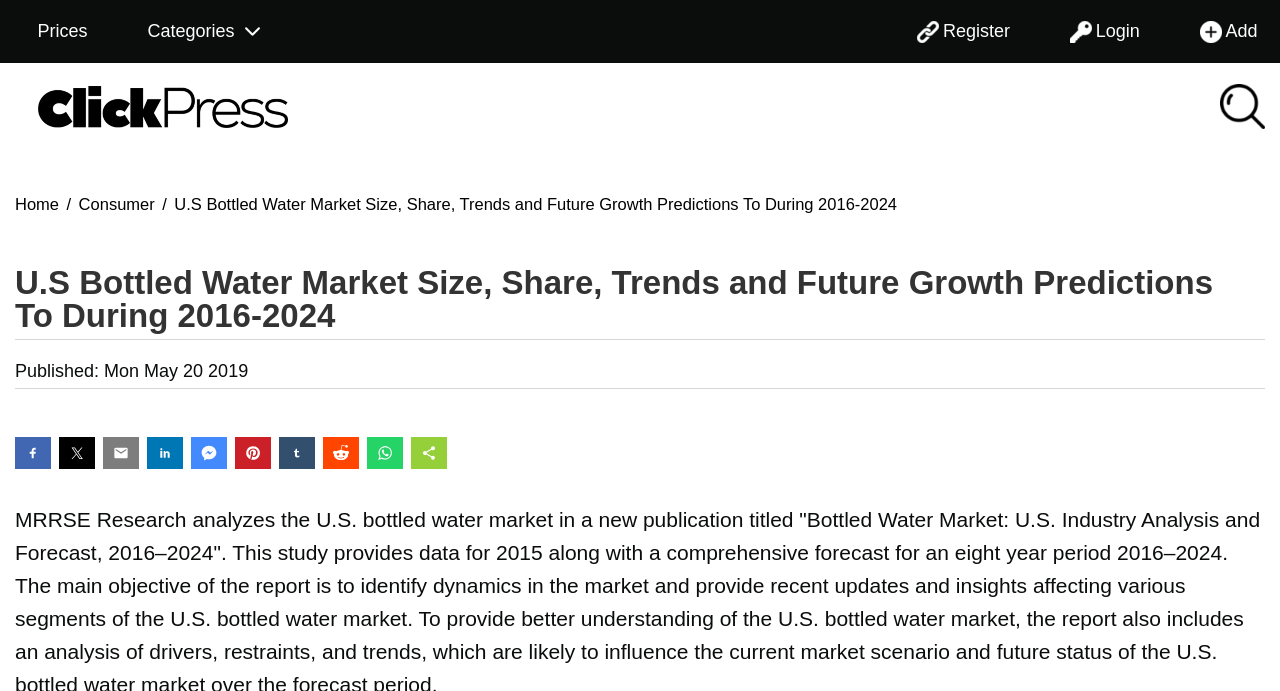What is the category of the market being discussed?
Using the visual information, reply with a single word or short phrase.

Consumer